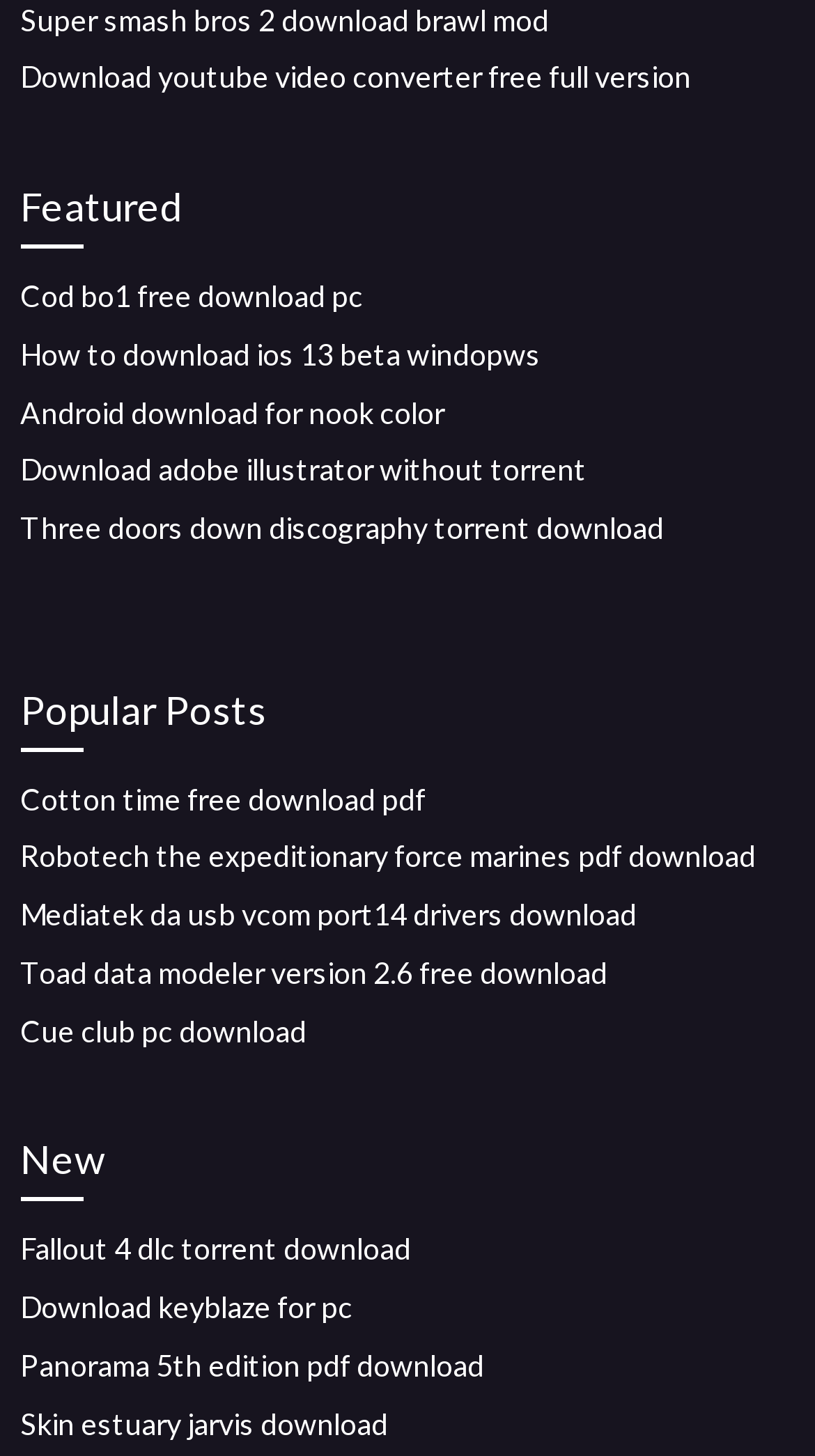Locate the bounding box coordinates of the area to click to fulfill this instruction: "Read Popular Posts". The bounding box should be presented as four float numbers between 0 and 1, in the order [left, top, right, bottom].

[0.025, 0.466, 0.975, 0.516]